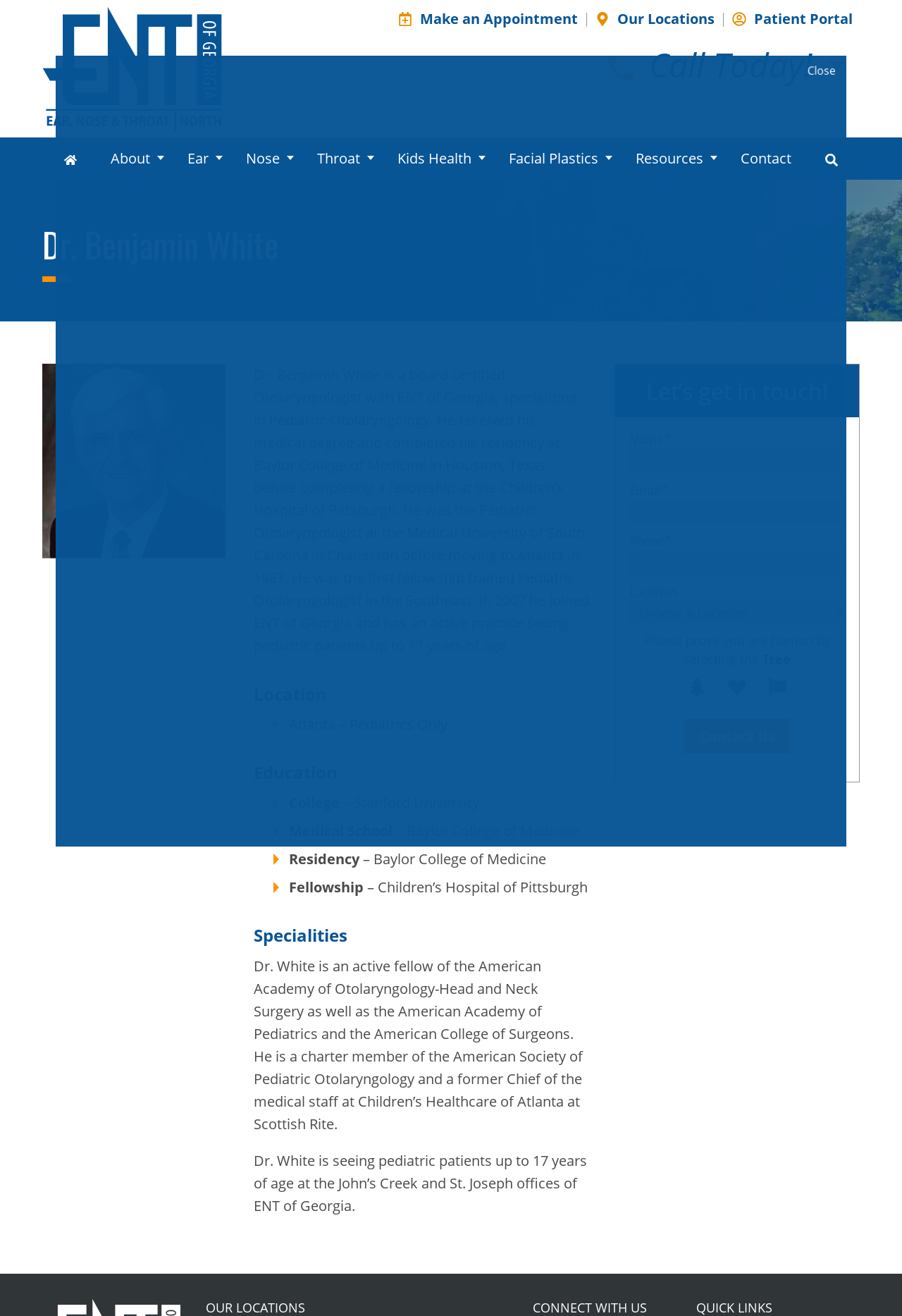With reference to the screenshot, provide a detailed response to the question below:
How many locations does ENT of Georgia have?

I looked for a list of locations or a specific number of locations, but I couldn't find one. There is a 'Locations' link in the menu, but it doesn't provide a number of locations.